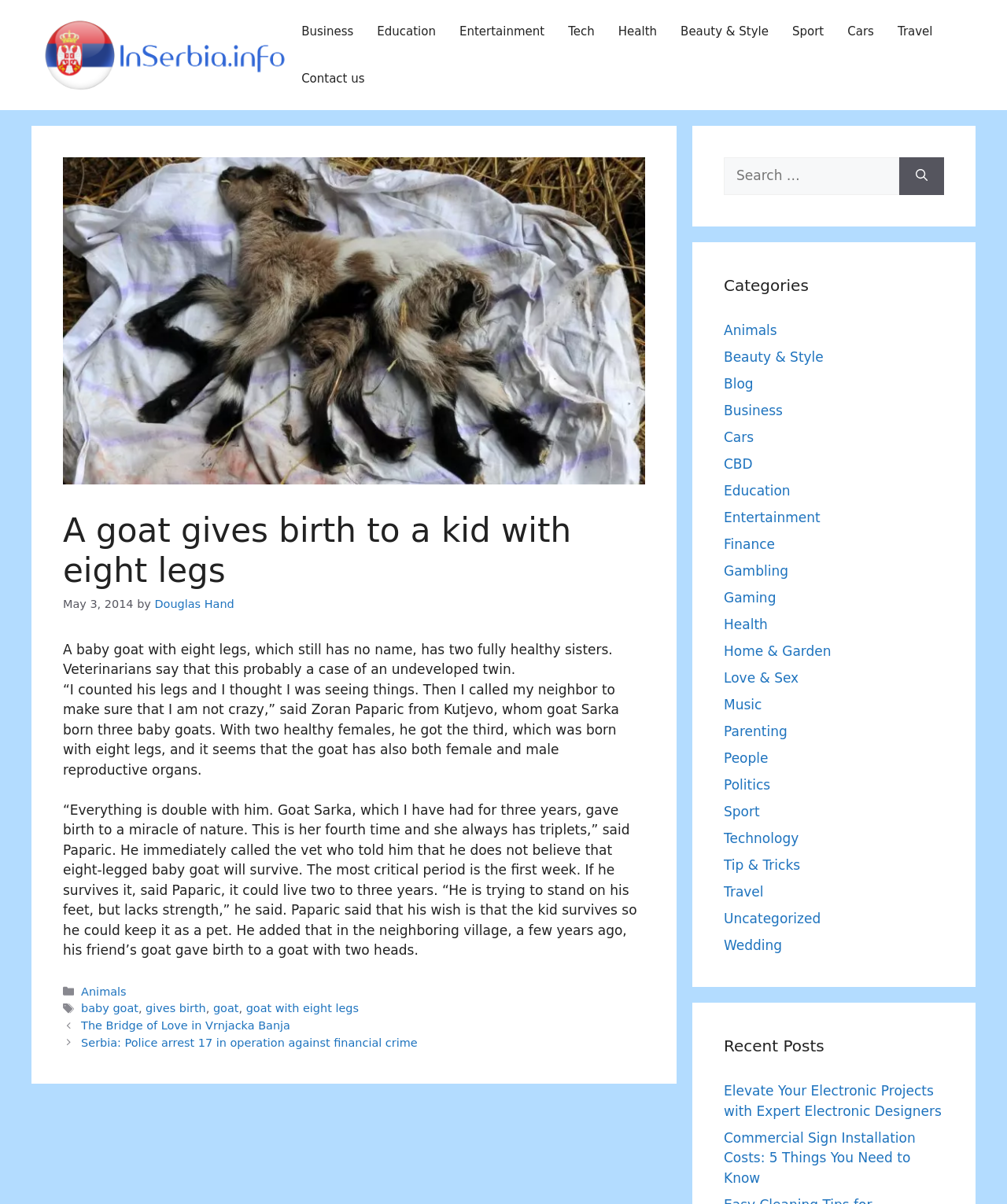Please specify the bounding box coordinates of the element that should be clicked to execute the given instruction: 'Read the article about a goat with eight legs'. Ensure the coordinates are four float numbers between 0 and 1, expressed as [left, top, right, bottom].

[0.062, 0.425, 0.641, 0.491]